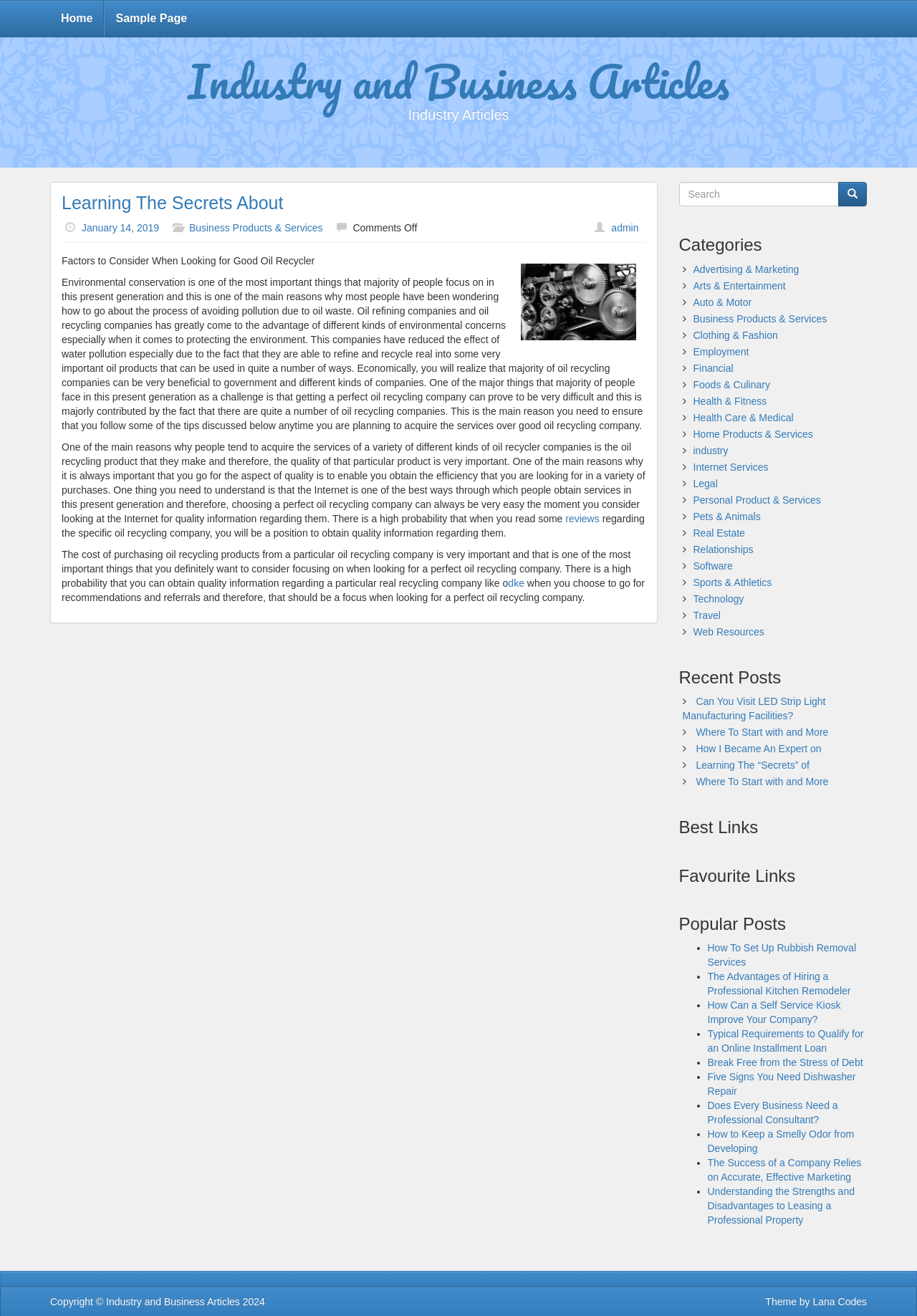What is the title of the first article on the webpage?
Examine the screenshot and reply with a single word or phrase.

Factors to Consider When Looking for Good Oil Recycler